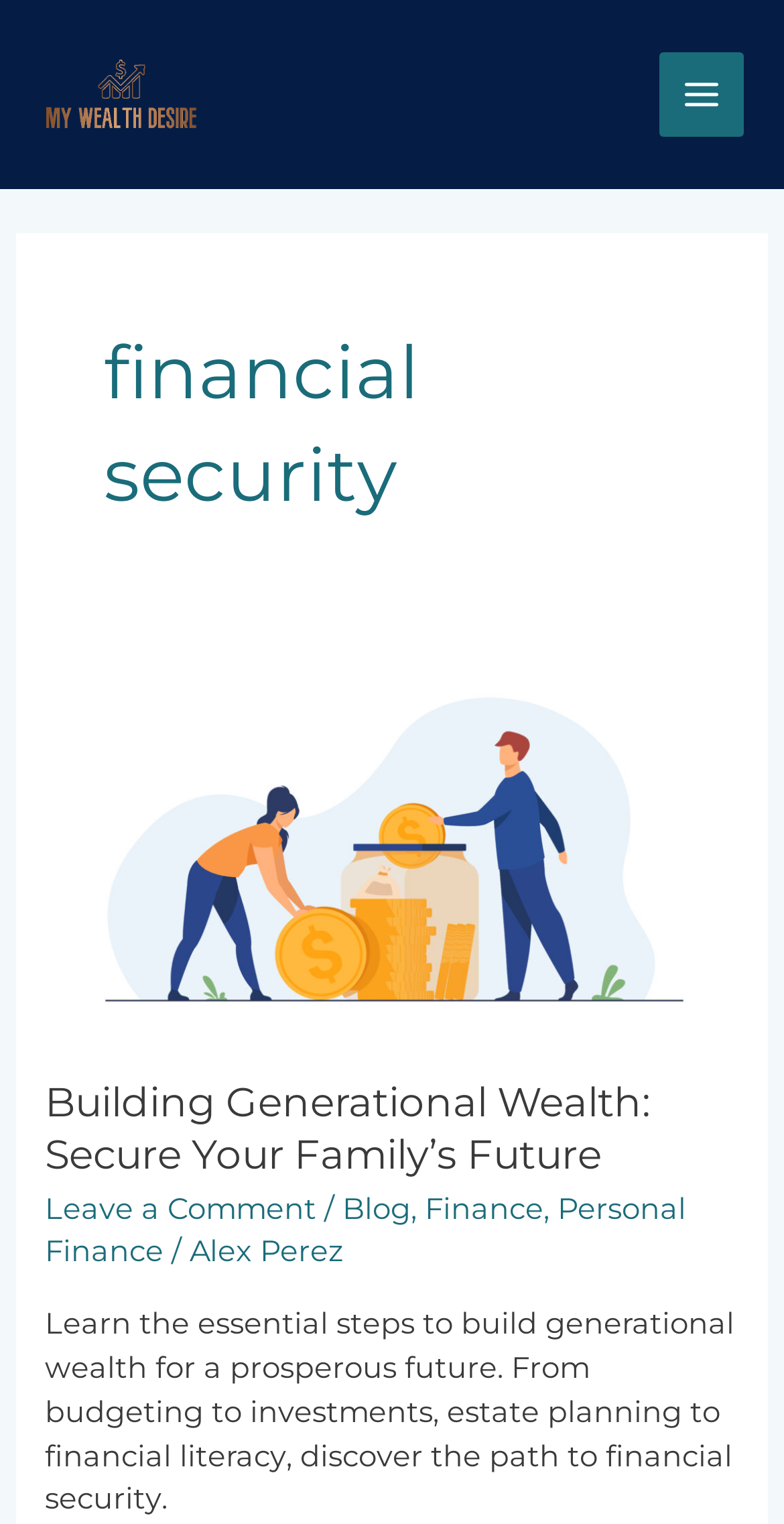Find the bounding box coordinates of the clickable region needed to perform the following instruction: "go to MyWealthDesire homepage". The coordinates should be provided as four float numbers between 0 and 1, i.e., [left, top, right, bottom].

[0.051, 0.049, 0.256, 0.072]